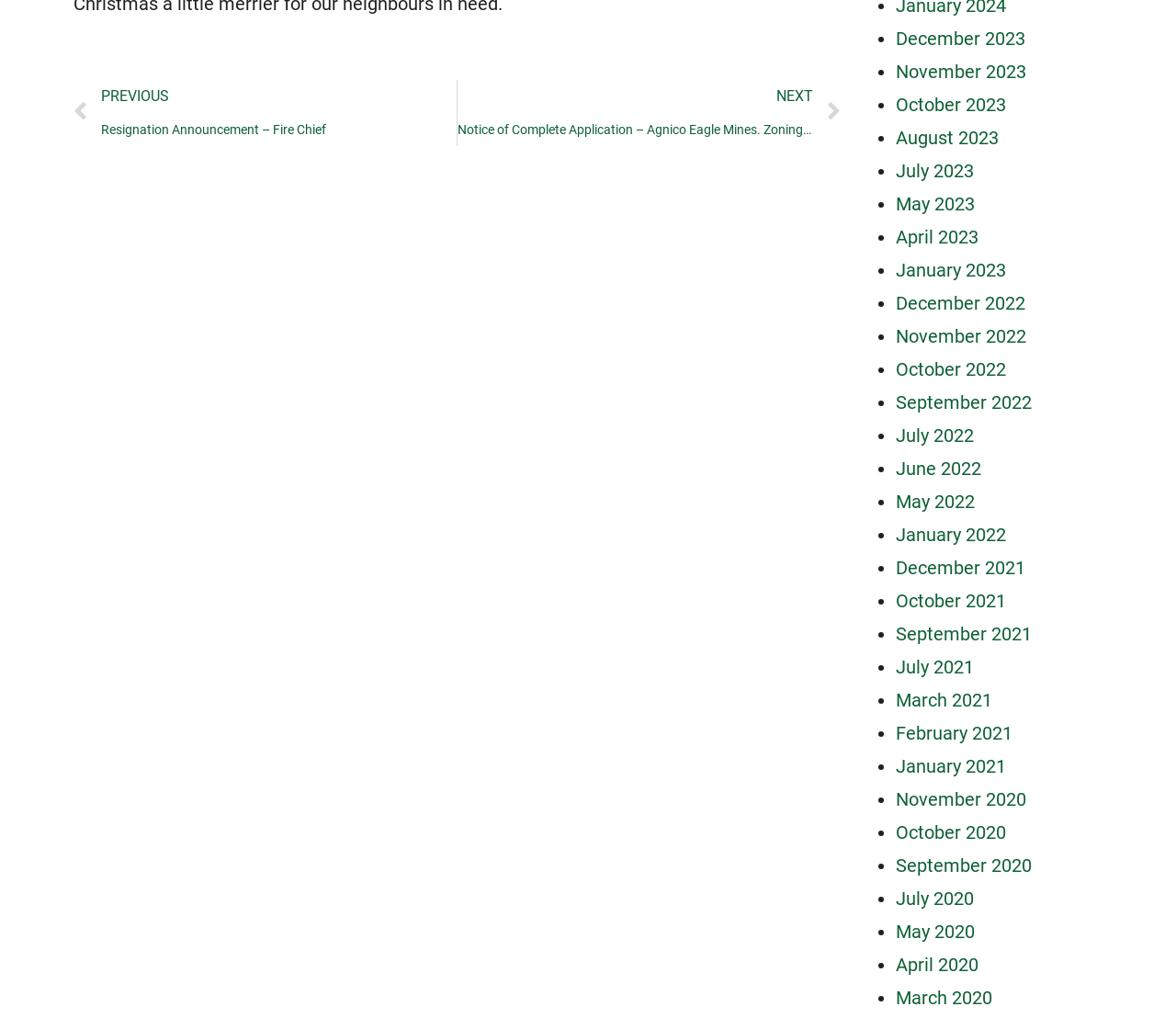What is the purpose of the list markers?
Answer the question with a thorough and detailed explanation.

I observed that the list markers, which are bullet points, are used to separate the months listed on the webpage, making it easier to read and distinguish between each month.